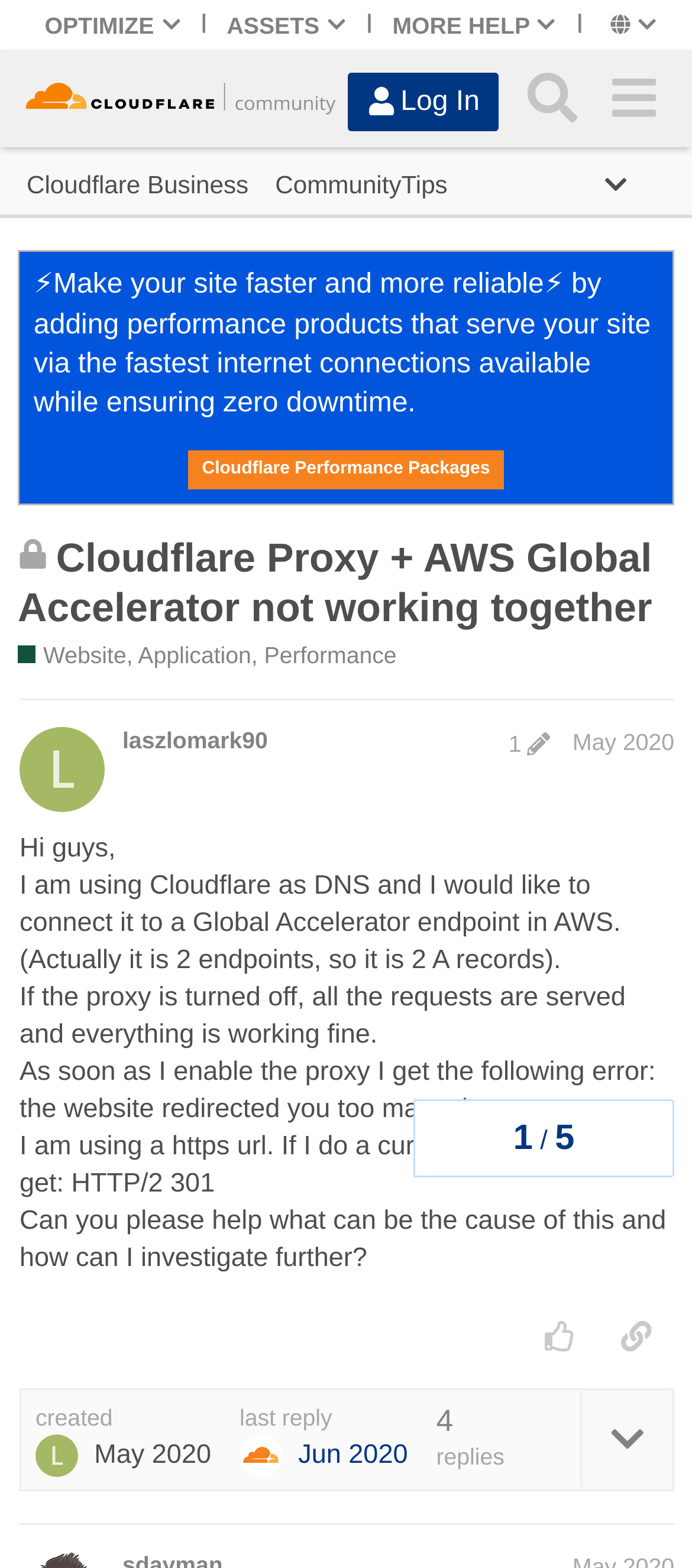Please identify the bounding box coordinates of where to click in order to follow the instruction: "Click on the 'Log In' button".

[0.502, 0.046, 0.721, 0.083]